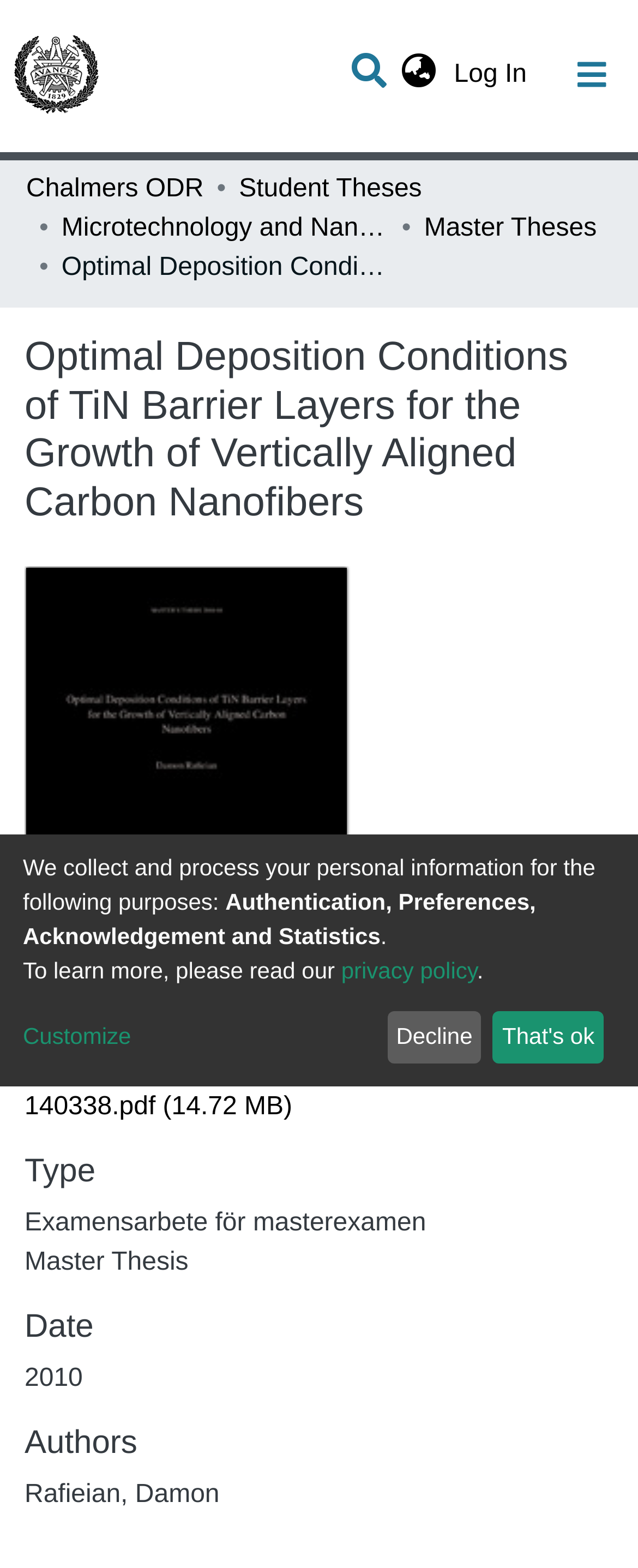Can you specify the bounding box coordinates for the region that should be clicked to fulfill this instruction: "Reply to the post".

None